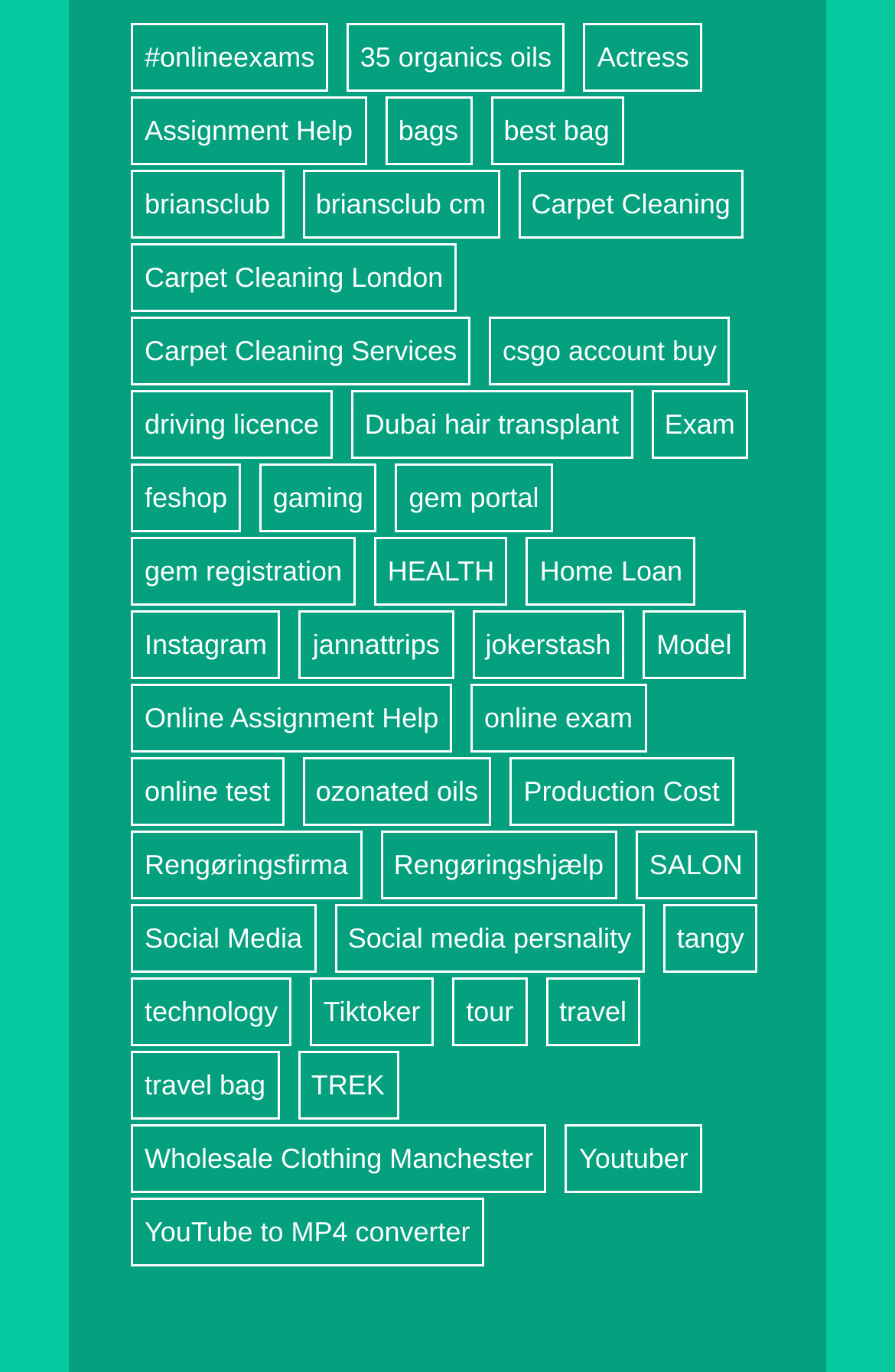Please determine the bounding box coordinates for the UI element described here. Use the format (top-left x, top-left y, bottom-right x, bottom-right y) with values bounded between 0 and 1: gem portal

[0.441, 0.338, 0.618, 0.388]